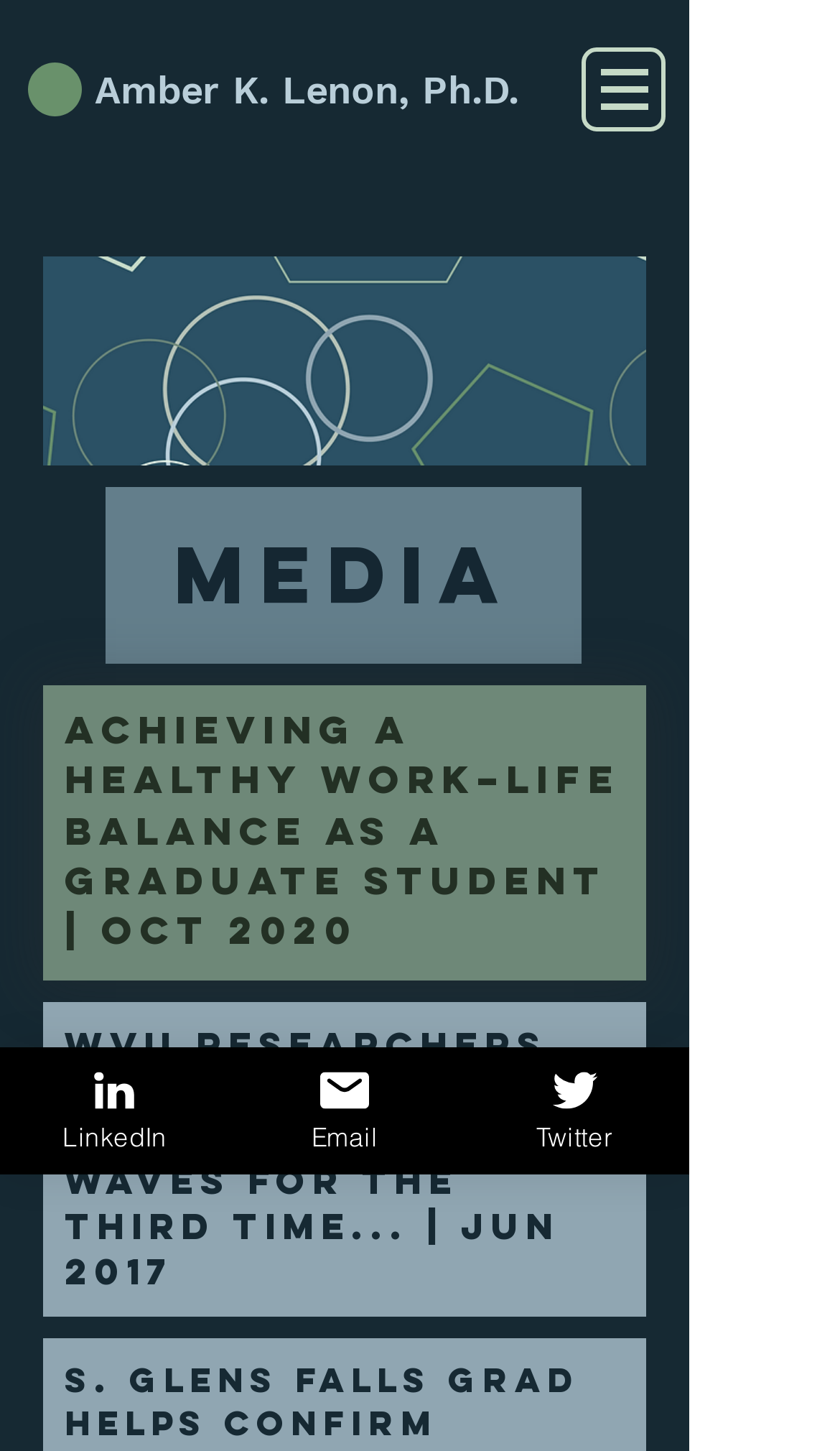Please respond to the question using a single word or phrase:
What is the image above the navigation menu?

project_banner.png